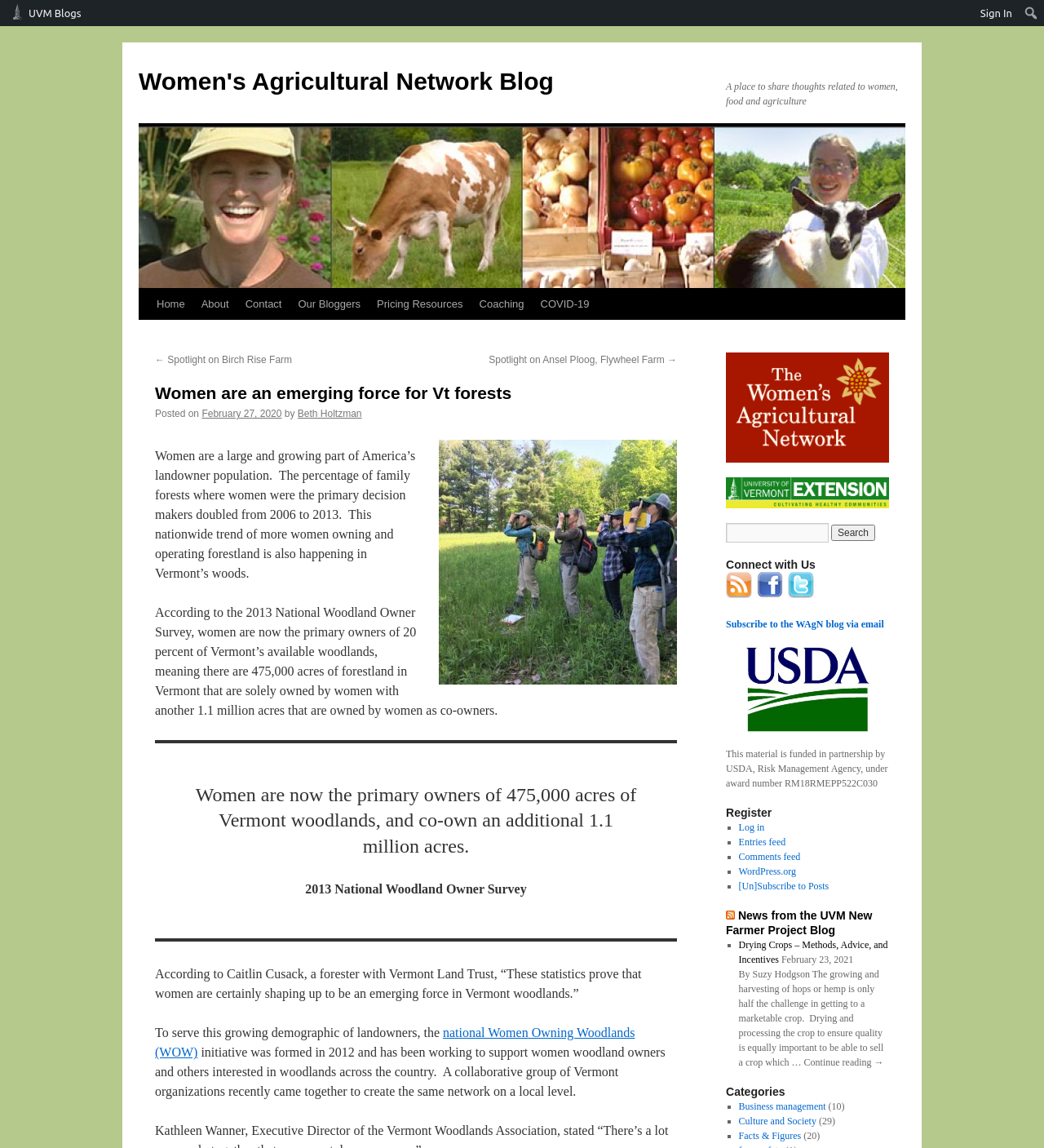Predict the bounding box of the UI element based on this description: "Business management".

[0.707, 0.959, 0.791, 0.969]